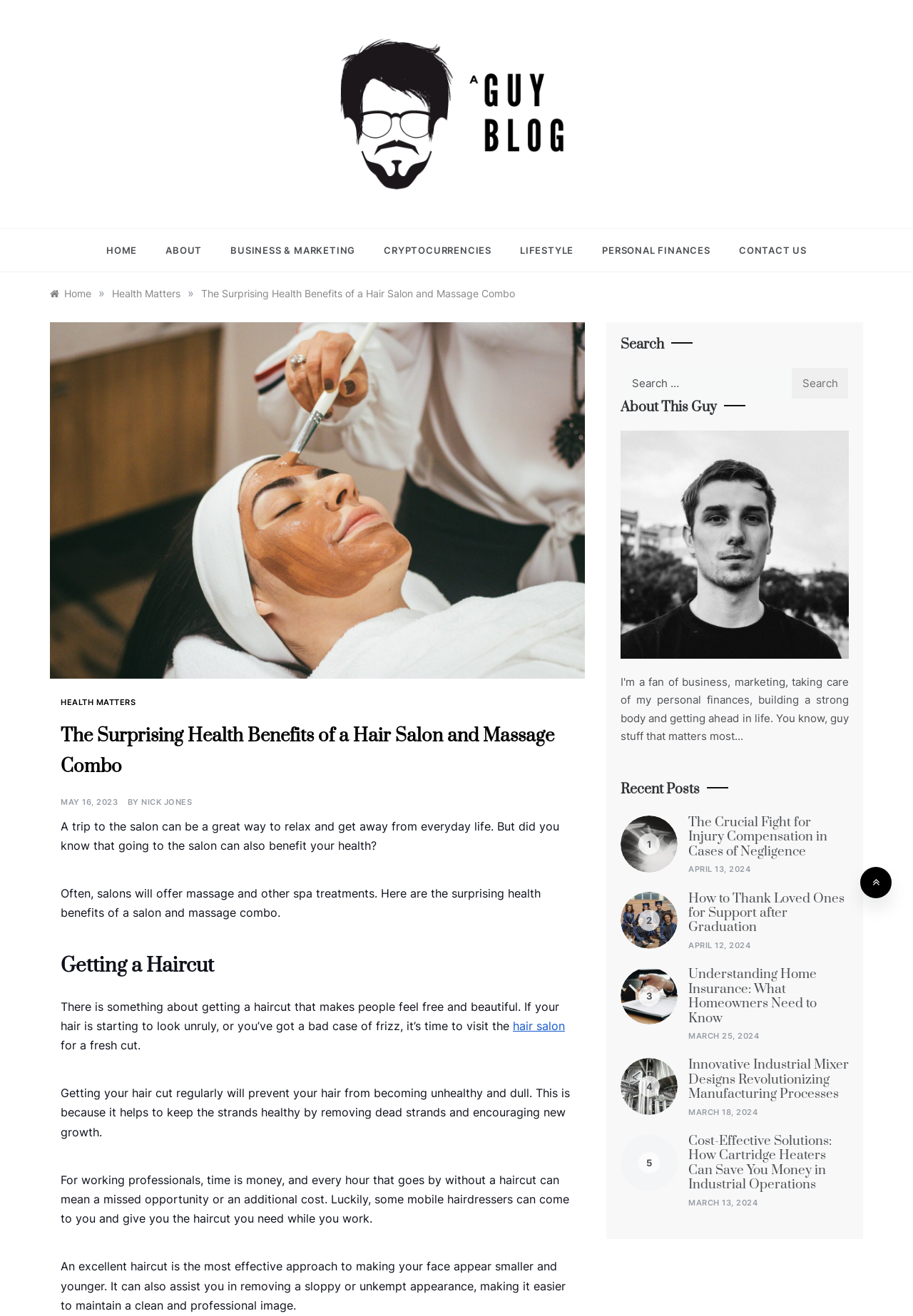From the webpage screenshot, predict the bounding box coordinates (top-left x, top-left y, bottom-right x, bottom-right y) for the UI element described here: Home

[0.116, 0.174, 0.166, 0.206]